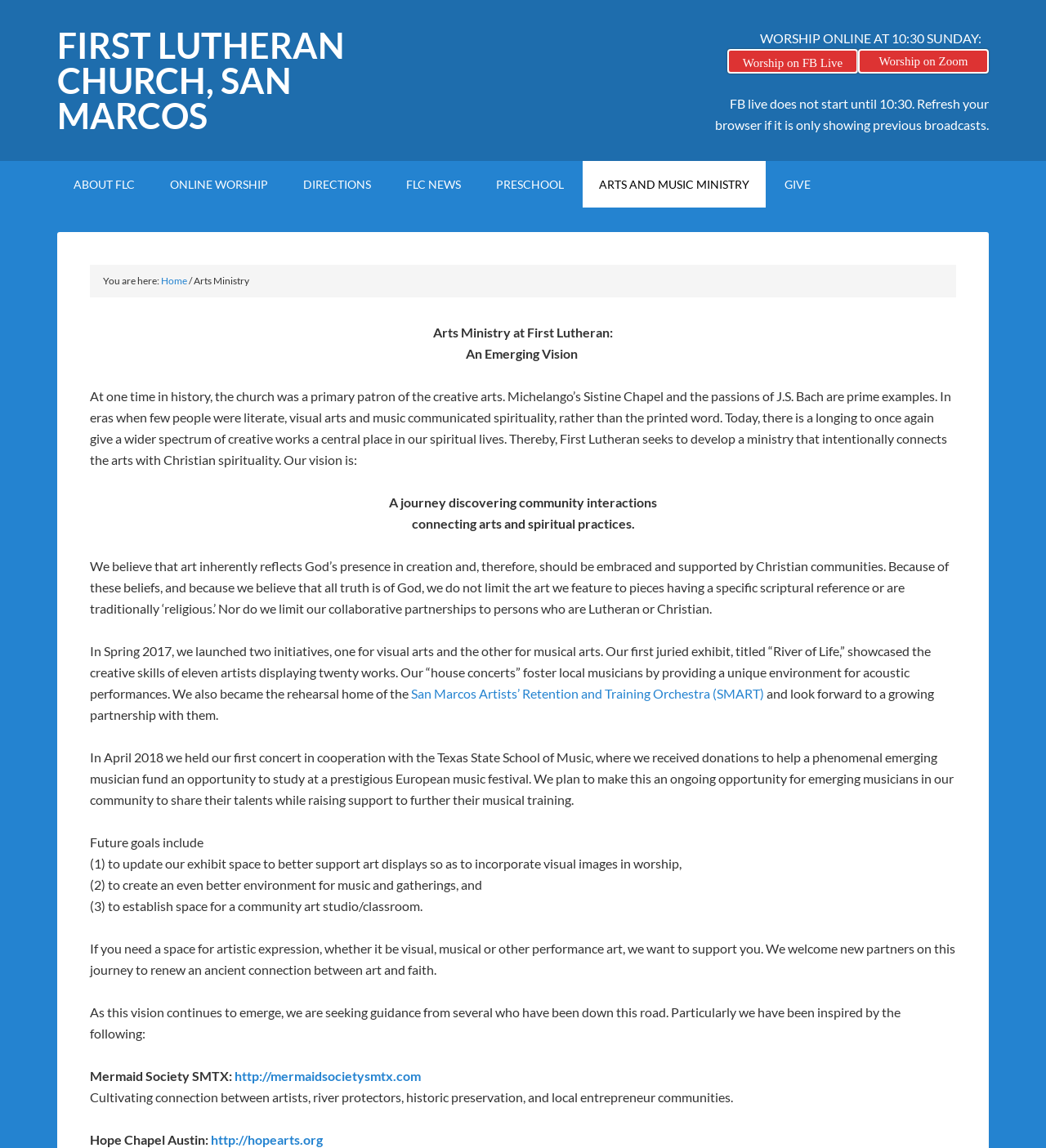Please indicate the bounding box coordinates for the clickable area to complete the following task: "Explore the Hope Chapel Austin website". The coordinates should be specified as four float numbers between 0 and 1, i.e., [left, top, right, bottom].

[0.202, 0.985, 0.309, 0.999]